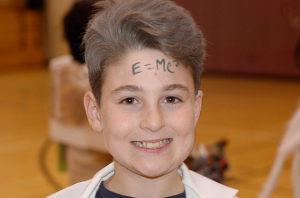Respond to the following question with a brief word or phrase:
What is the boy wearing?

A lab coat